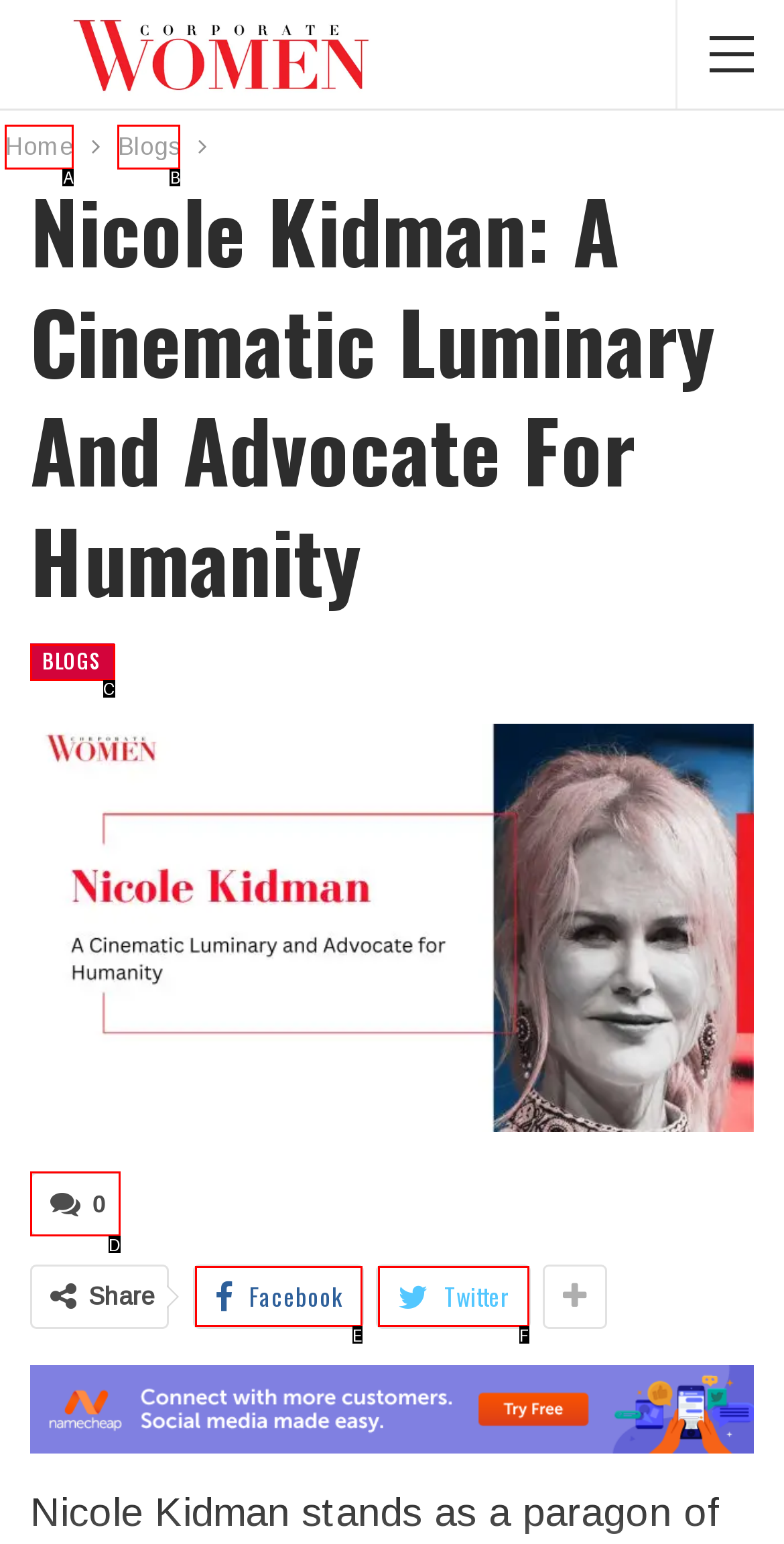With the description: Leave a reply, find the option that corresponds most closely and answer with its letter directly.

None